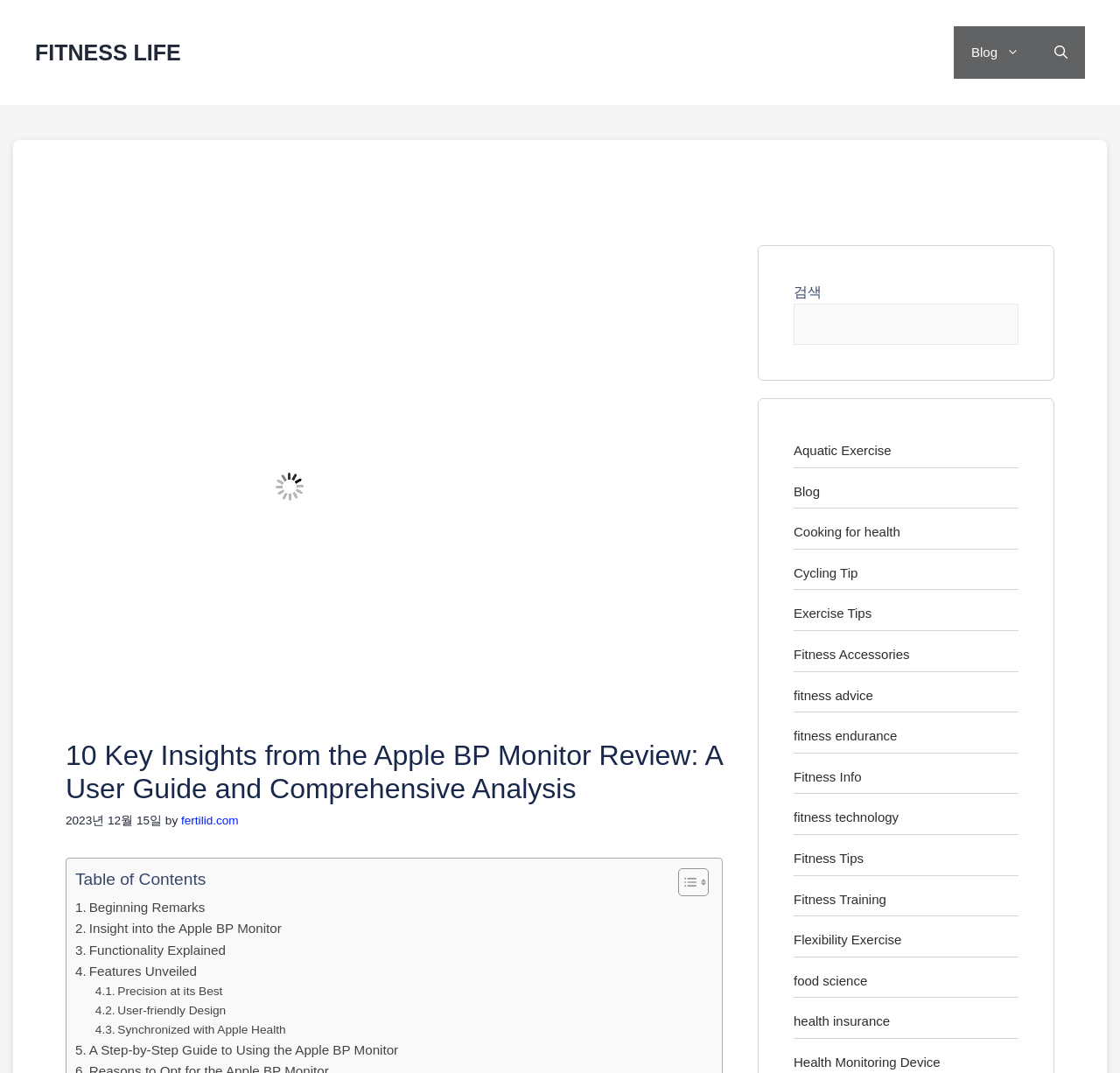How many links are there in the navigation menu?
Answer the question with a single word or phrase derived from the image.

3